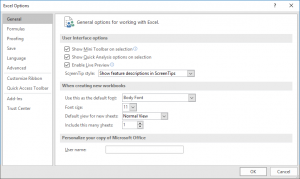Reply to the question with a single word or phrase:
What can users configure for new workbooks?

Default font and size